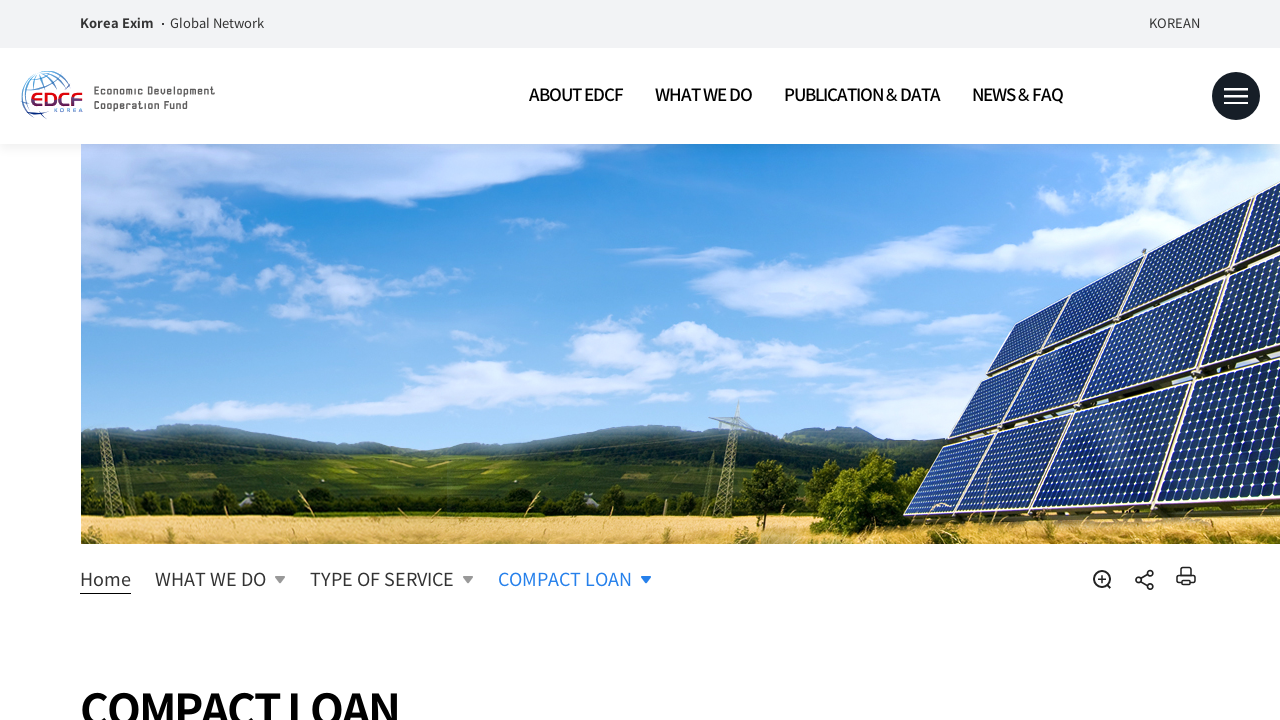Find the bounding box coordinates for the HTML element described in this sentence: "parent_node: zoom sns title="print"". Provide the coordinates as four float numbers between 0 and 1, in the format [left, top, right, bottom].

[0.903, 0.783, 0.922, 0.816]